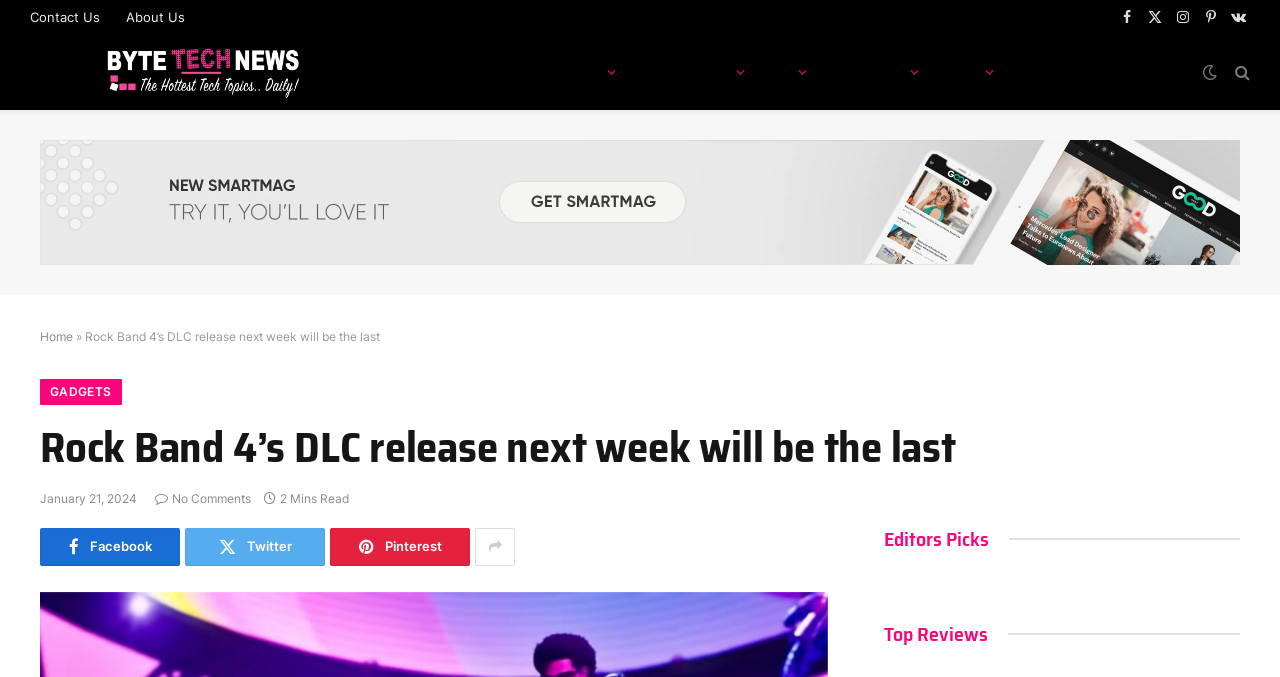What is the category of the article?
Please answer the question with as much detail and depth as you can.

I found the category of the article by looking at the link element with the text 'GADGETS' near the article title.